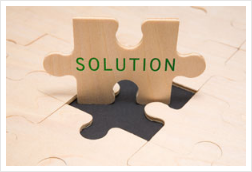What is the role of the neutral third party in mediation? From the image, respond with a single word or brief phrase.

Guiding individuals